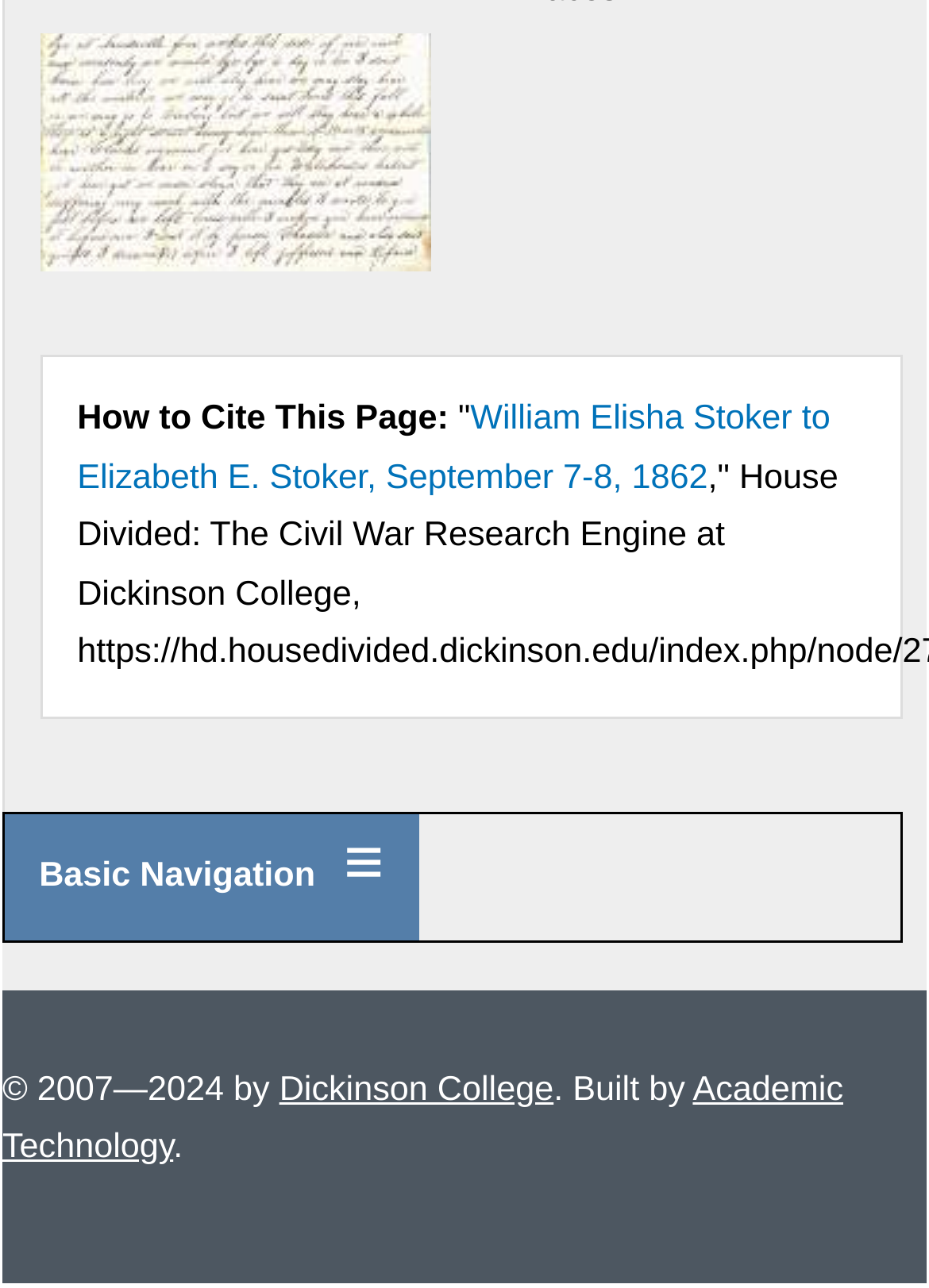Find the bounding box coordinates of the UI element according to this description: "Academic Technology".

[0.003, 0.832, 0.908, 0.907]